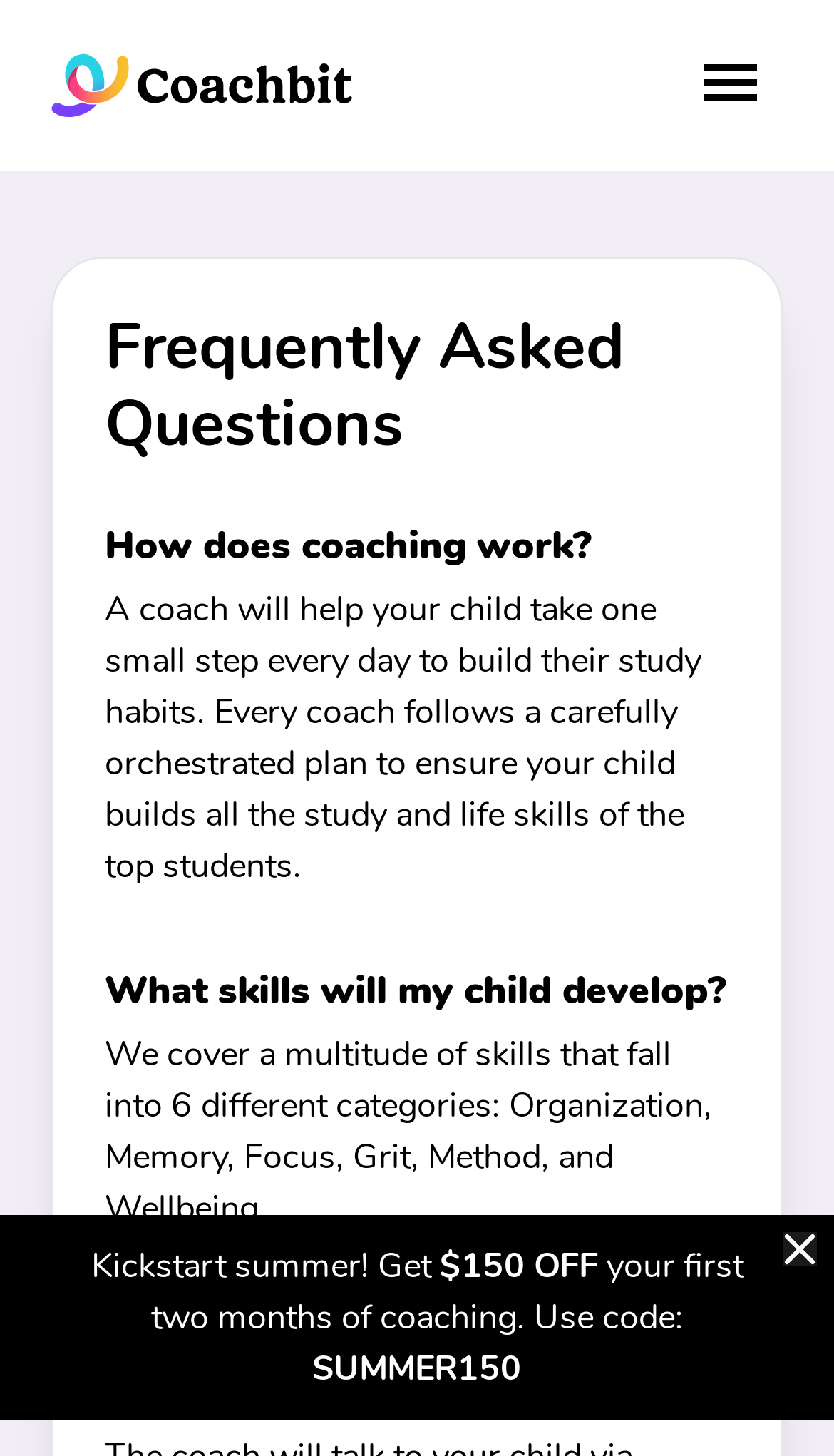Summarize the webpage with intricate details.

The webpage is about Coachbit, a study skills and life skills program for children. At the top left corner, there is a Coachbit logo, which is an image linked to the website's homepage. On the top right corner, there is a toggle menu button. 

Below the logo, there is a heading that reads "Frequently Asked Questions". This is followed by a series of questions and answers. The first question is "How does coaching work?", which is answered in a paragraph of text that explains how a coach helps a child build study habits. 

The next question is "What skills will my child develop?", which is answered in a paragraph of text that lists six categories of skills: Organization, Memory, Focus, Grit, Method, and Wellbeing. 

The third question is "How will the coach interact with my child?", but the answer is not provided in the given accessibility tree. 

On the bottom half of the page, there is a promotional banner that offers a discount of $150 off the first two months of coaching. The banner contains a code "SUMMER150" and a close button on the top right corner.